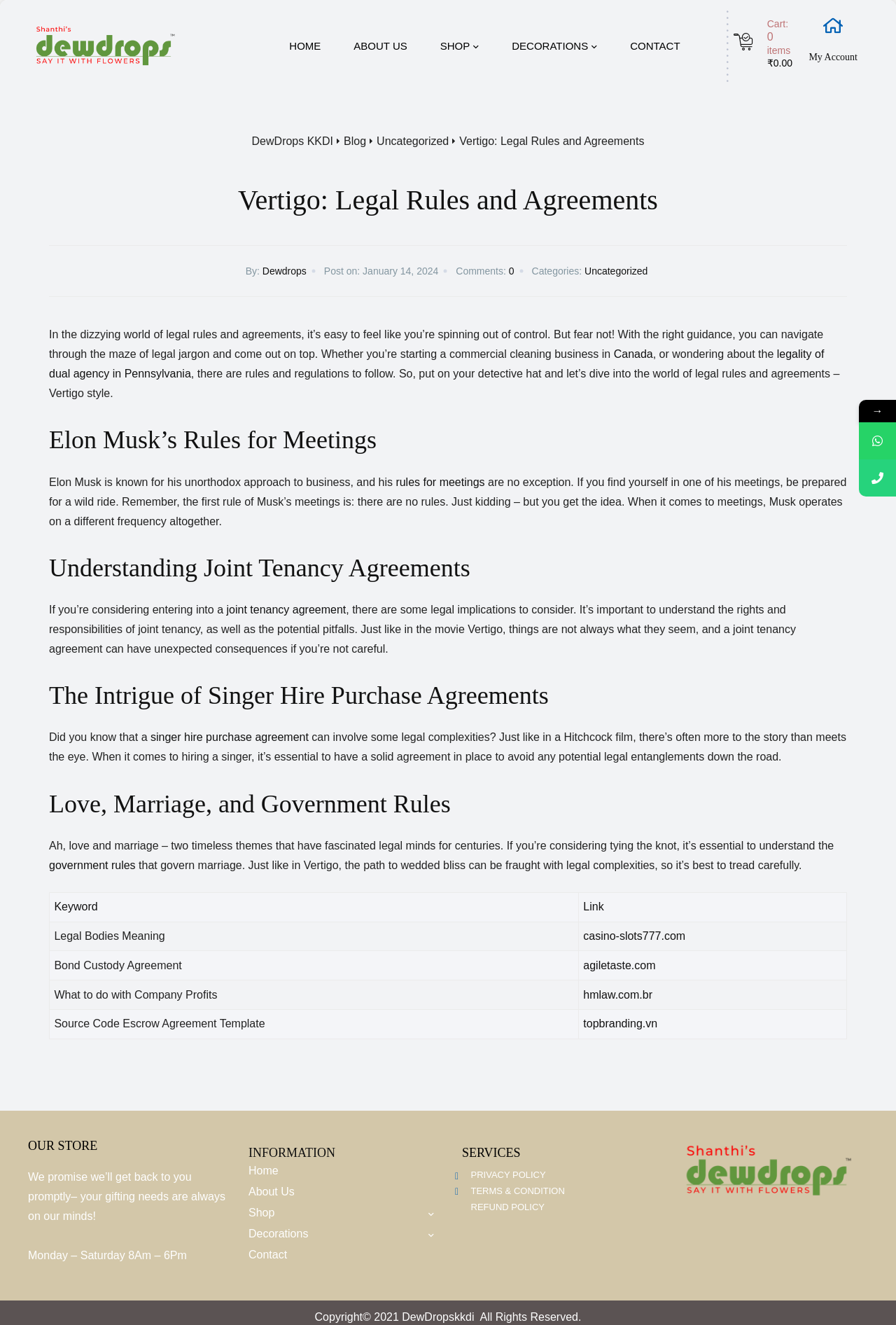Identify the main heading of the webpage and provide its text content.

Vertigo: Legal Rules and Agreements